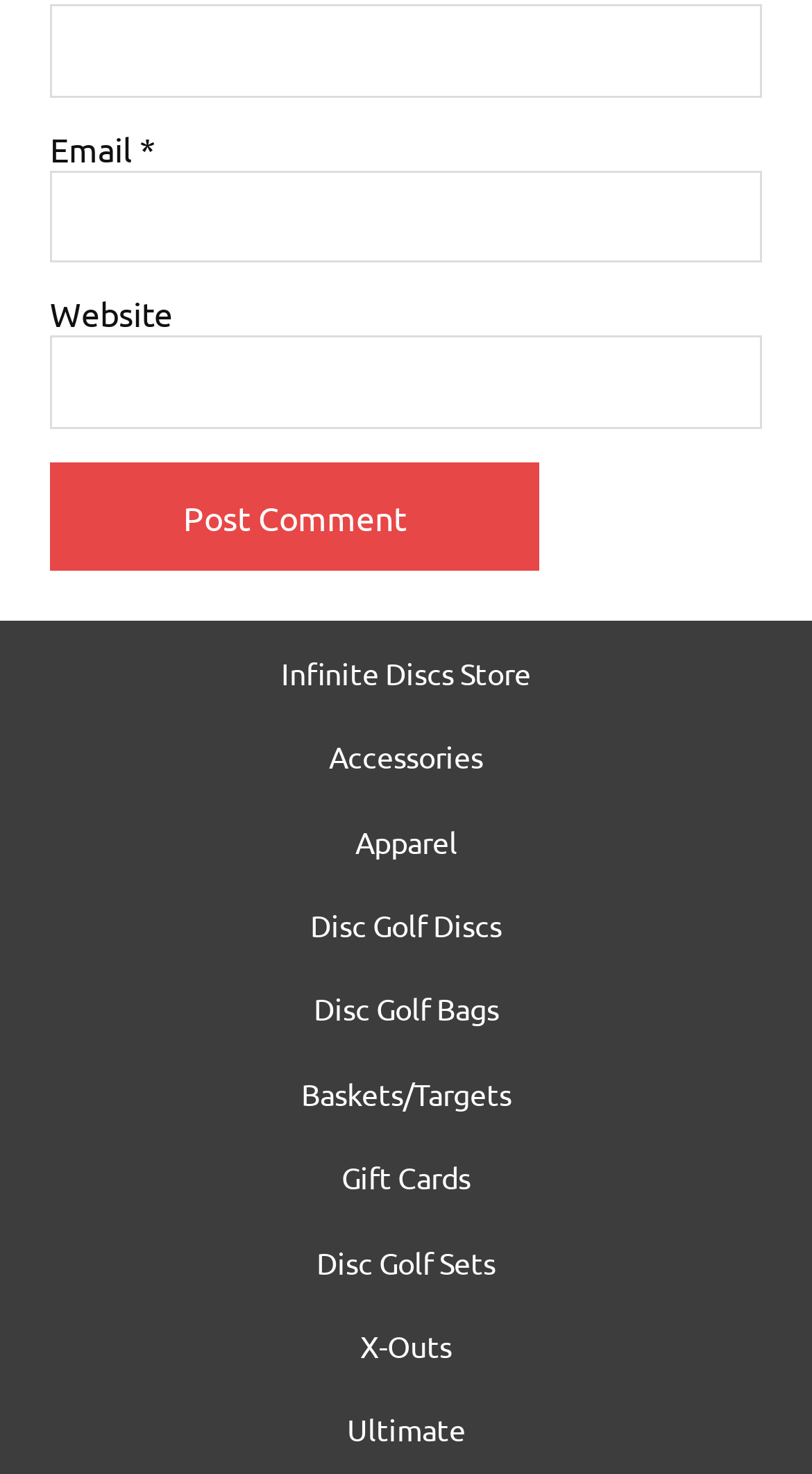Determine the bounding box coordinates of the element's region needed to click to follow the instruction: "Click the Post Comment button". Provide these coordinates as four float numbers between 0 and 1, formatted as [left, top, right, bottom].

[0.062, 0.313, 0.664, 0.387]